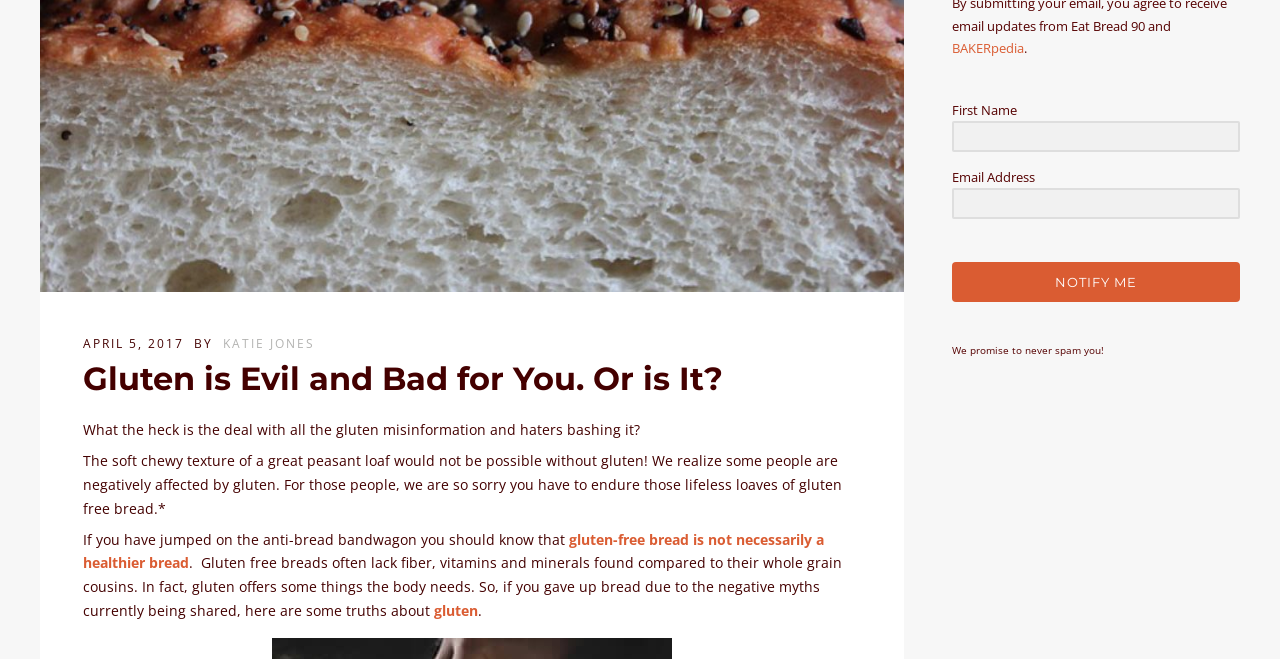Based on the element description parent_node: First Name name="FNAME", identify the bounding box of the UI element in the given webpage screenshot. The coordinates should be in the format (top-left x, top-left y, bottom-right x, bottom-right y) and must be between 0 and 1.

[0.744, 0.183, 0.969, 0.23]